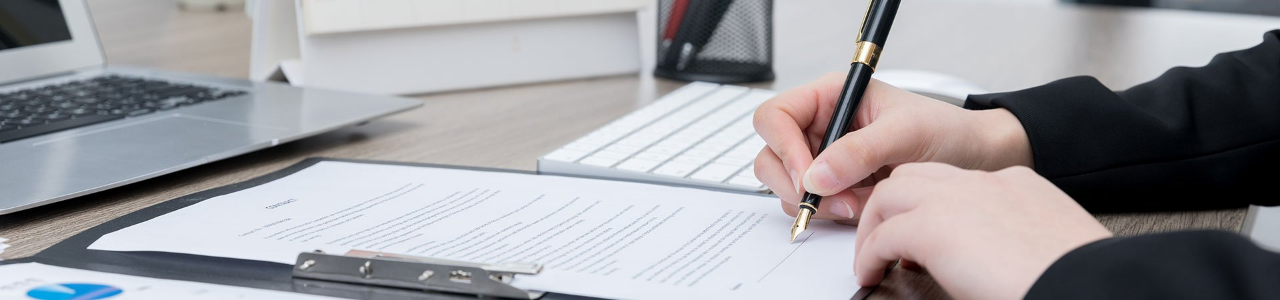Answer this question in one word or a short phrase: What is displayed on the laptop computer?

Colorful charts and graphs